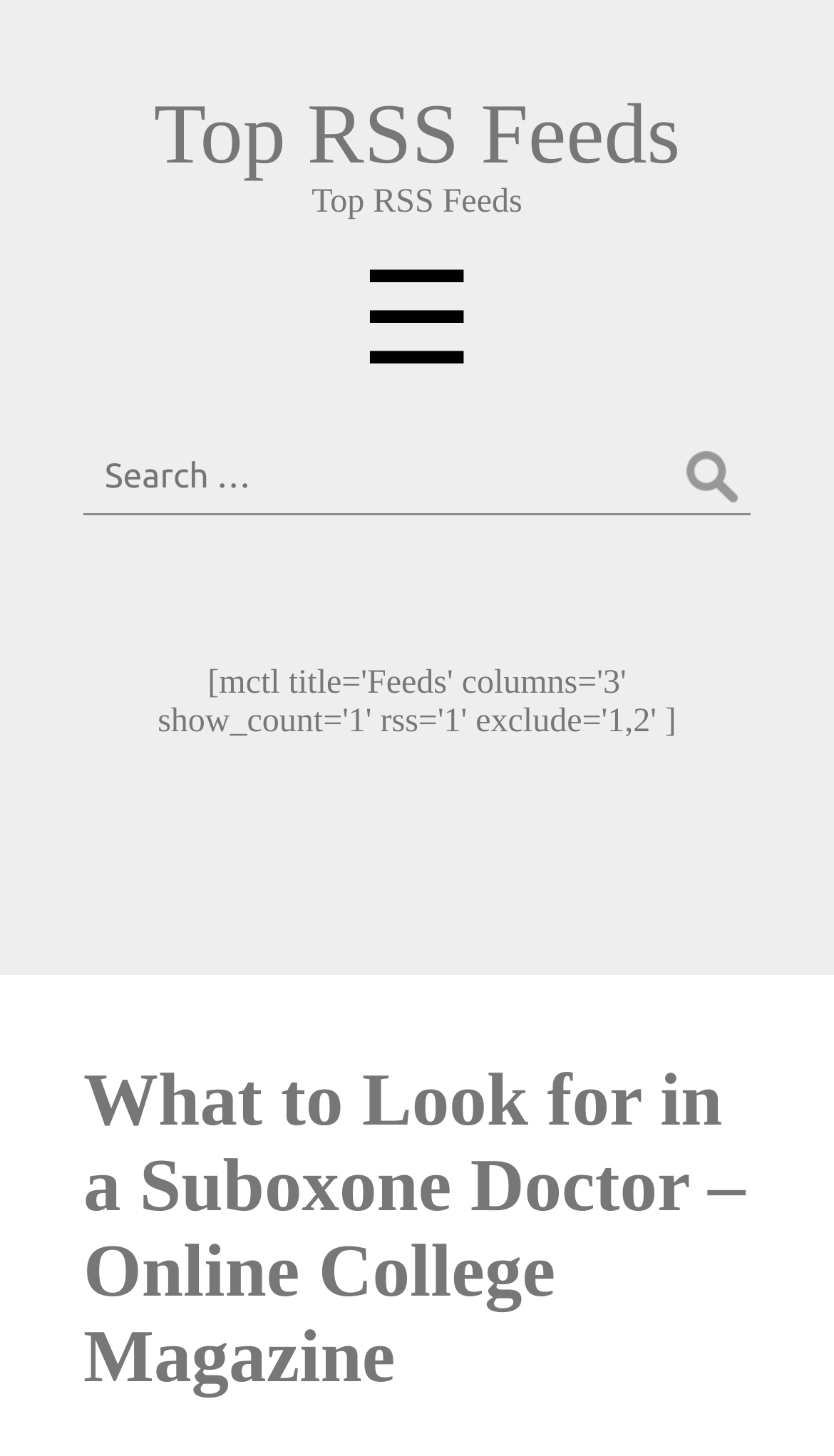Based on the image, please respond to the question with as much detail as possible:
What is the purpose of the 'Top RSS Feeds' link?

The 'Top RSS Feeds' link is located at the top of the webpage, and it is likely to be a link that allows users to access the website's RSS feeds, which provide a way to subscribe to the website's content and receive updates.